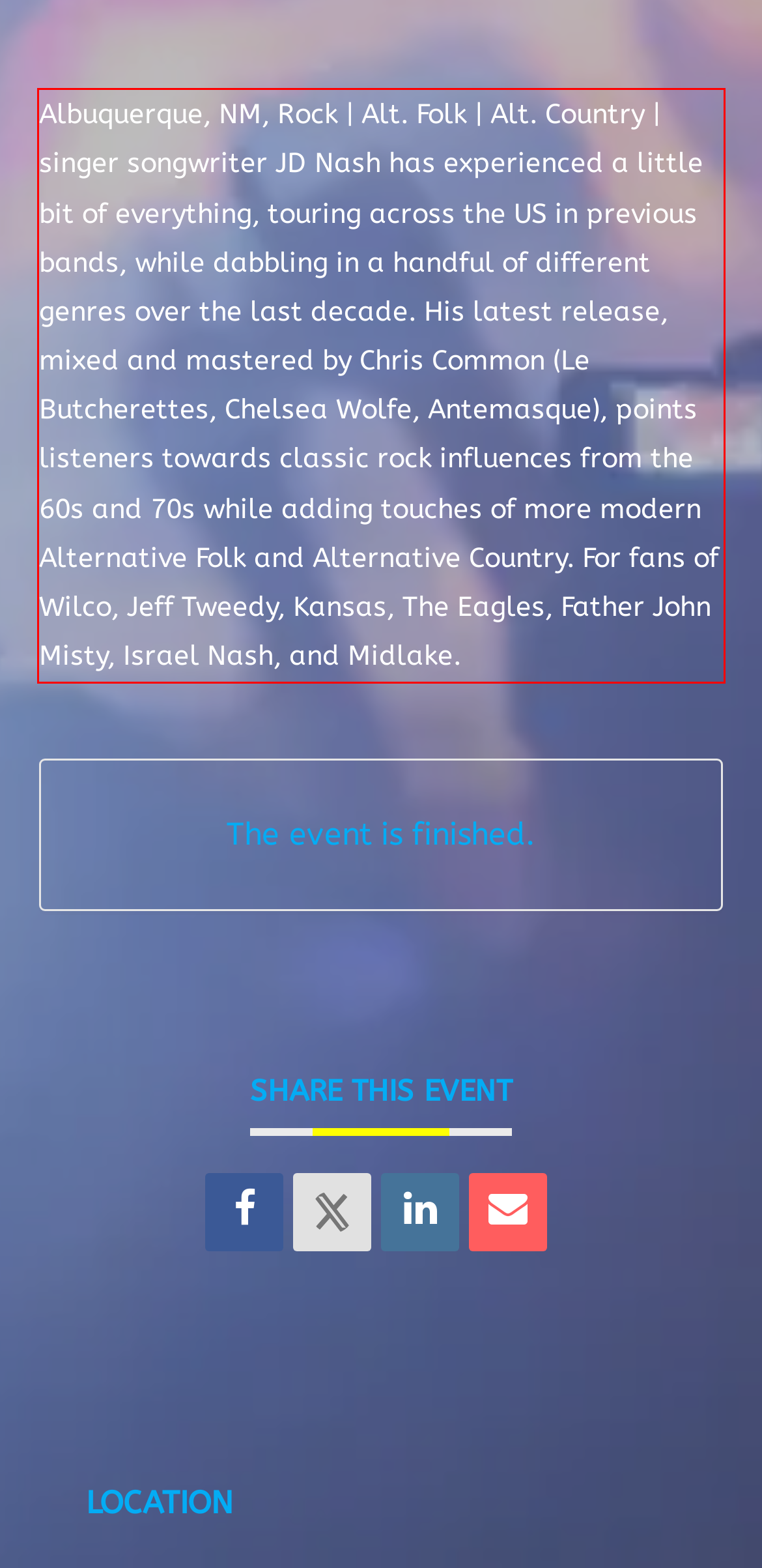Extract and provide the text found inside the red rectangle in the screenshot of the webpage.

Albuquerque, NM, Rock | Alt. Folk | Alt. Country | singer songwriter JD Nash has experienced a little bit of everything, touring across the US in previous bands, while dabbling in a handful of different genres over the last decade. His latest release, mixed and mastered by Chris Common (Le Butcherettes, Chelsea Wolfe, Antemasque), points listeners towards classic rock influences from the 60s and 70s while adding touches of more modern Alternative Folk and Alternative Country. For fans of Wilco, Jeff Tweedy, Kansas, The Eagles, Father John Misty, Israel Nash, and Midlake.